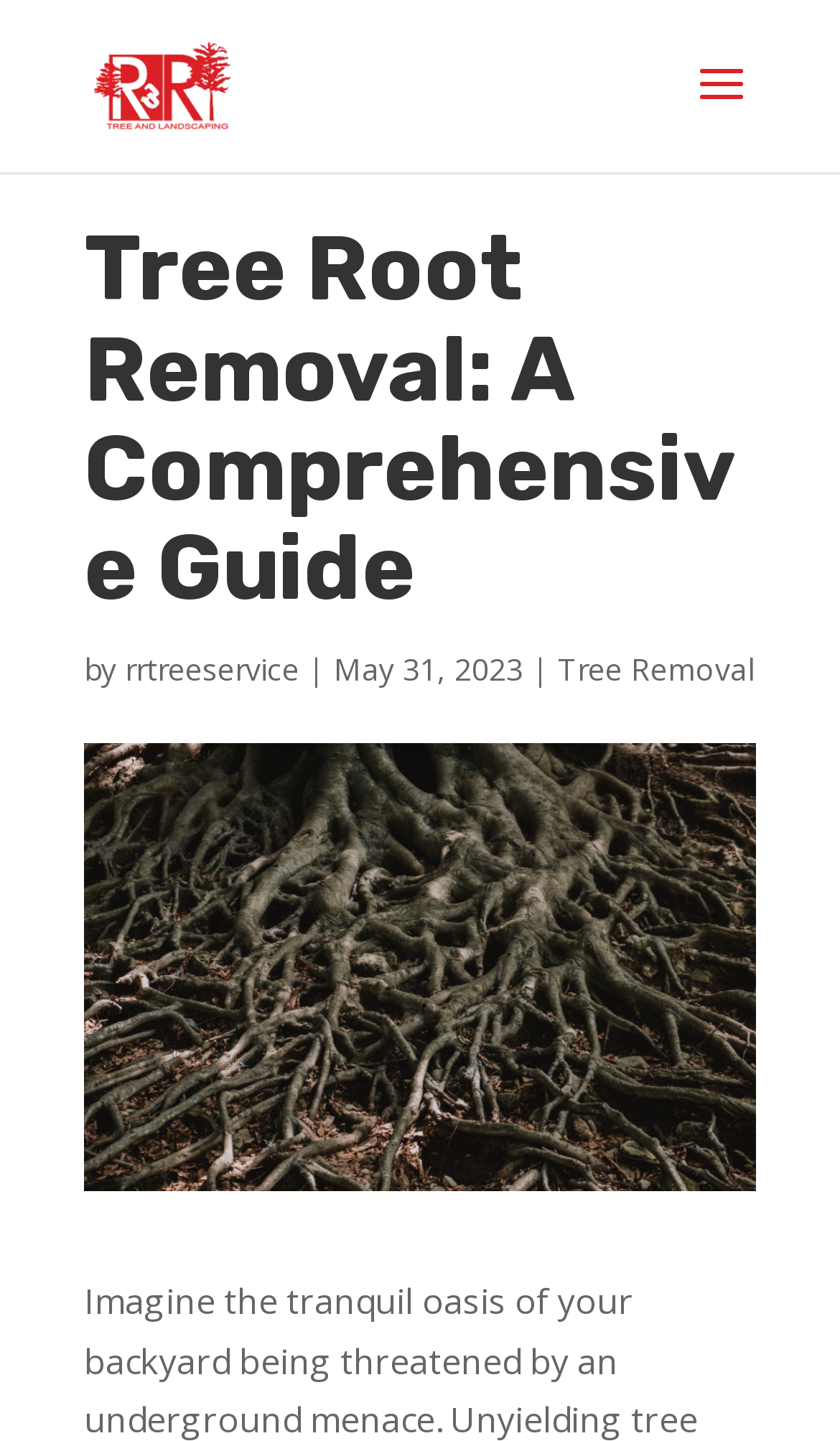What is the topic of the article?
From the details in the image, provide a complete and detailed answer to the question.

The topic of the article can be found in the main heading of the webpage, which is 'Tree Root Removal: A Comprehensive Guide'. The main topic is 'Tree Root Removal'.